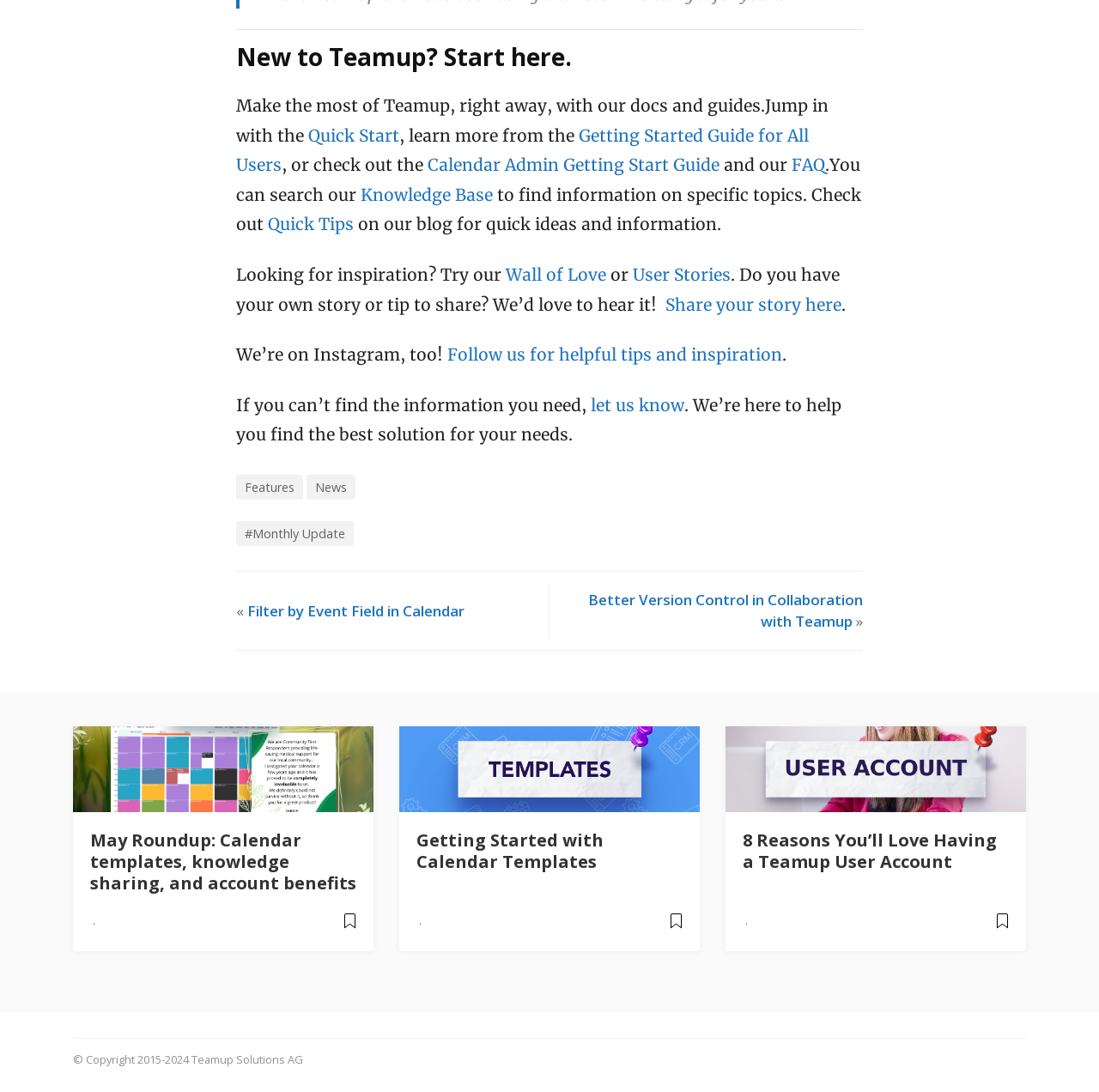Determine the bounding box coordinates of the clickable region to execute the instruction: "Click on Quick Start". The coordinates should be four float numbers between 0 and 1, denoted as [left, top, right, bottom].

[0.28, 0.115, 0.363, 0.133]